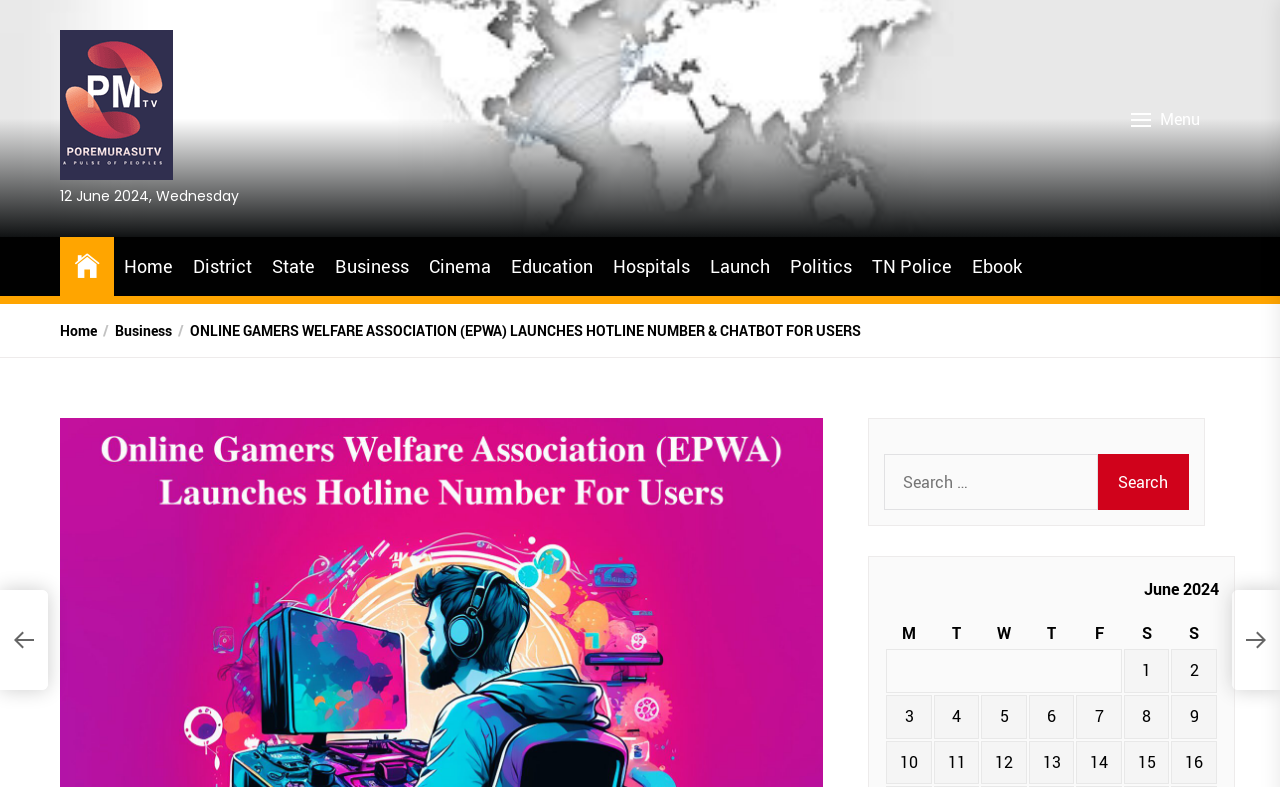Can you give a detailed response to the following question using the information from the image? What type of content is listed in the grid?

The grid contains multiple rows with links to posts, such as 'Posts published on June 1, 2024', 'Posts published on June 3, 2024', and so on, indicating that the grid lists various posts.